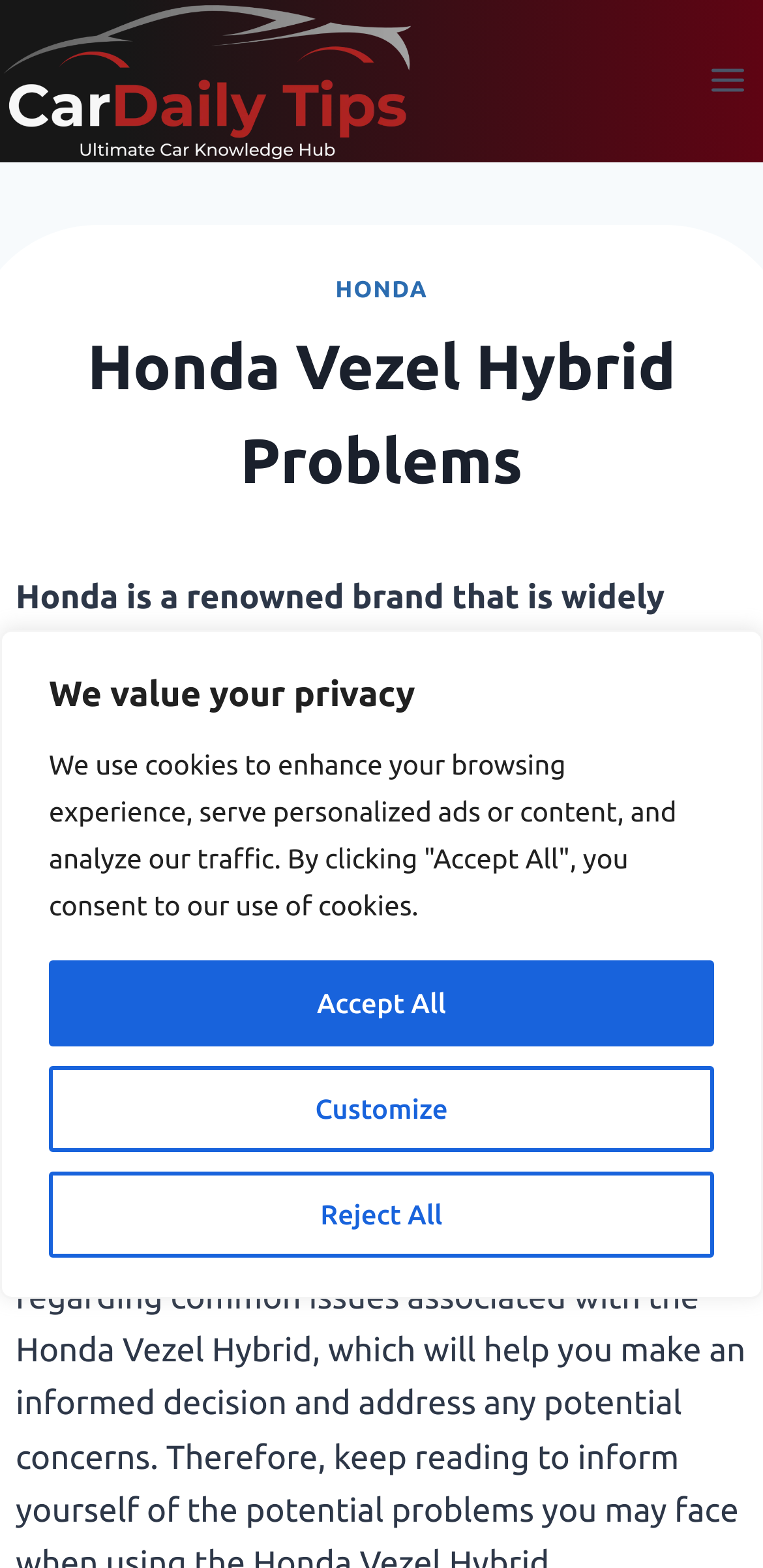What is the name of the vehicle model discussed in this article?
Respond to the question with a well-detailed and thorough answer.

The name of the vehicle model discussed in this article is Vezel Hybrid, which is mentioned in the header section of the webpage as 'Honda Vezel Hybrid Problems' and also in the introductory paragraph as 'One such vehicle is the Vezel Hybrid...'.